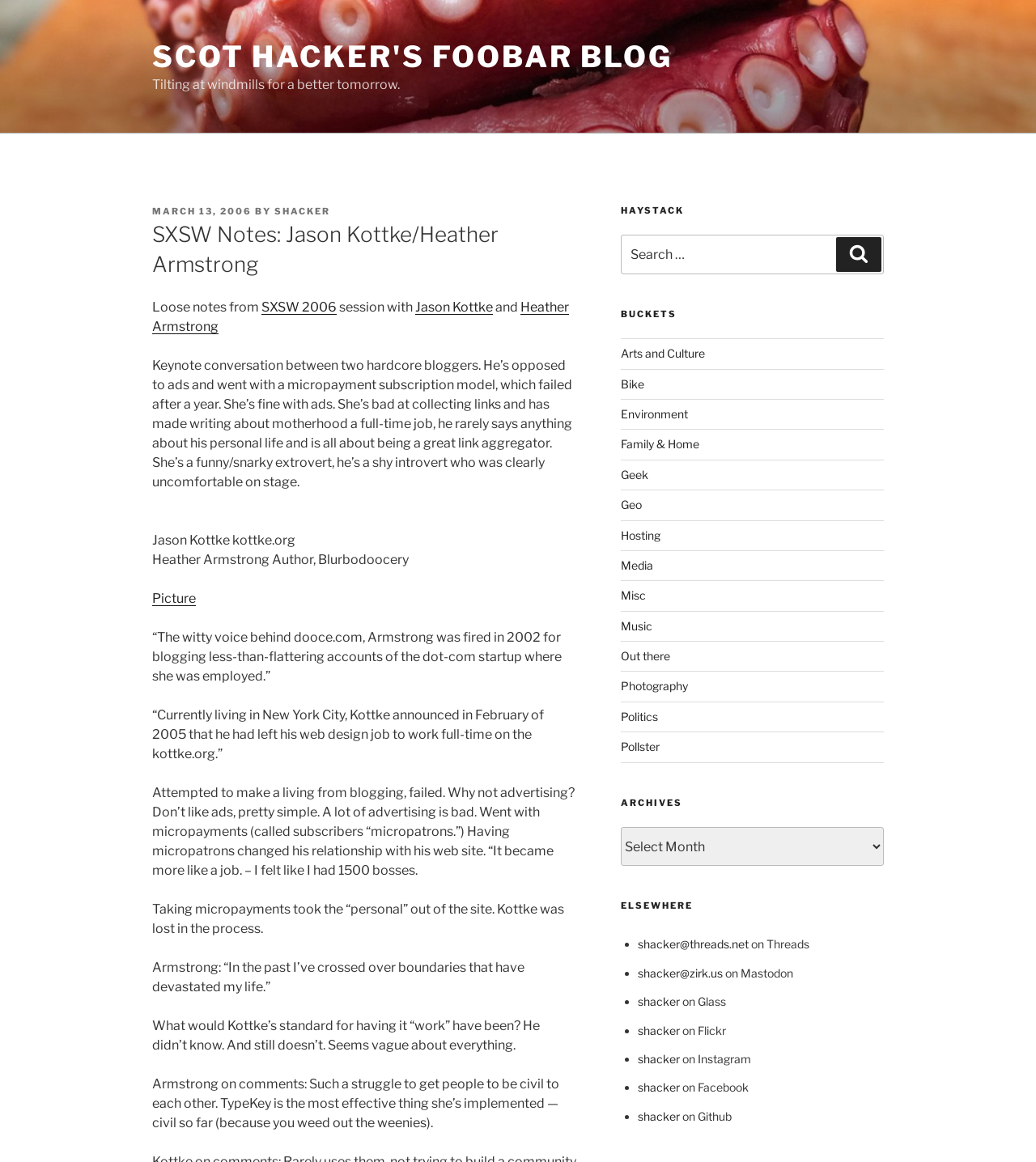Create a detailed narrative of the webpage’s visual and textual elements.

This webpage is a blog post titled "SXSW Notes: Jason Kottke/Heather Armstrong" on scot hacker's foobar blog. At the top, there is a link to the blog's homepage, followed by a tagline "Tilting at windmills for a better tomorrow." Below this, there is a header section with a posted date, "MARCH 13, 2006", and the author's name, "SHACKER".

The main content of the blog post is a summary of a keynote conversation between Jason Kottke and Heather Armstrong at SXSW 2006. The text describes their differing approaches to blogging, with Jason opposed to ads and having tried a micropayment subscription model, while Heather is fine with ads and has made writing about motherhood a full-time job. The conversation also touches on their personal lives and blogging styles.

On the right-hand side of the page, there are several sections, including "HAYSTACK" with a search box, "BUCKETS" with a list of categories, "ARCHIVES" with a dropdown menu, and "ELSEWHERE" with links to the author's profiles on other social media platforms.

Throughout the page, there are several links to external websites, including Jason Kottke's website, kottke.org, and Heather Armstrong's website, dooce.com. There are also links to pictures and other related content.